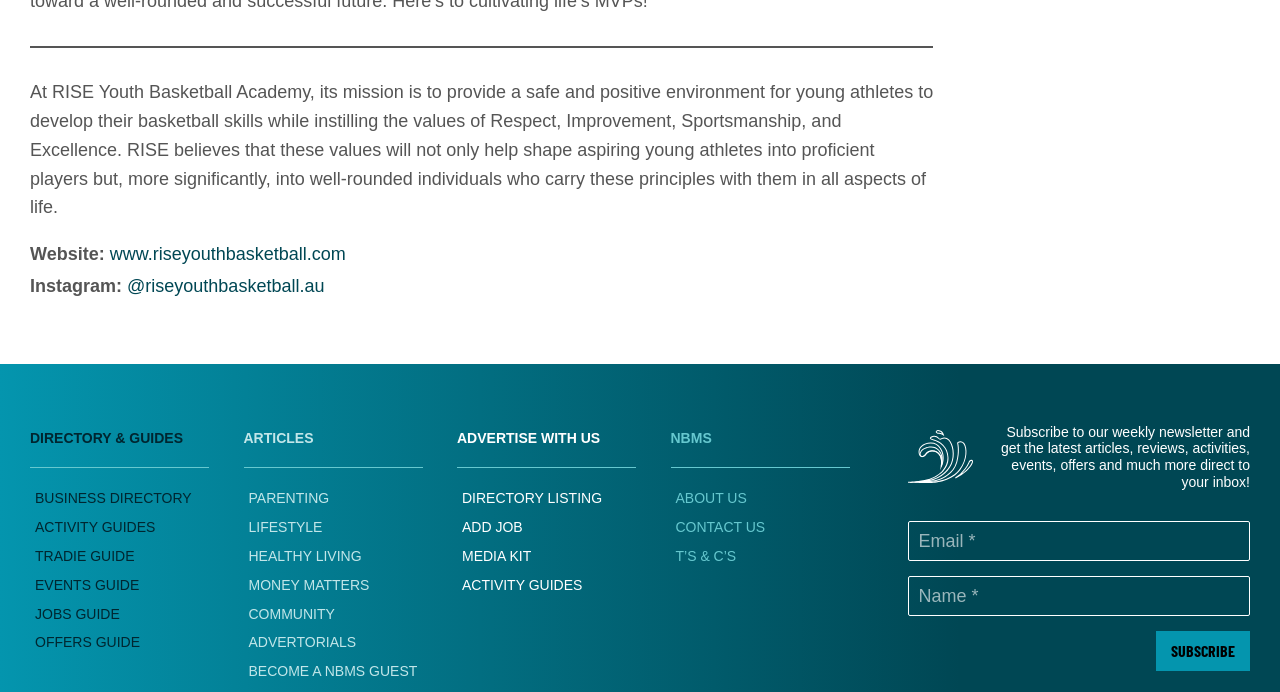Locate the bounding box coordinates of the clickable region to complete the following instruction: "Enter your email address."

[0.71, 0.753, 0.977, 0.811]